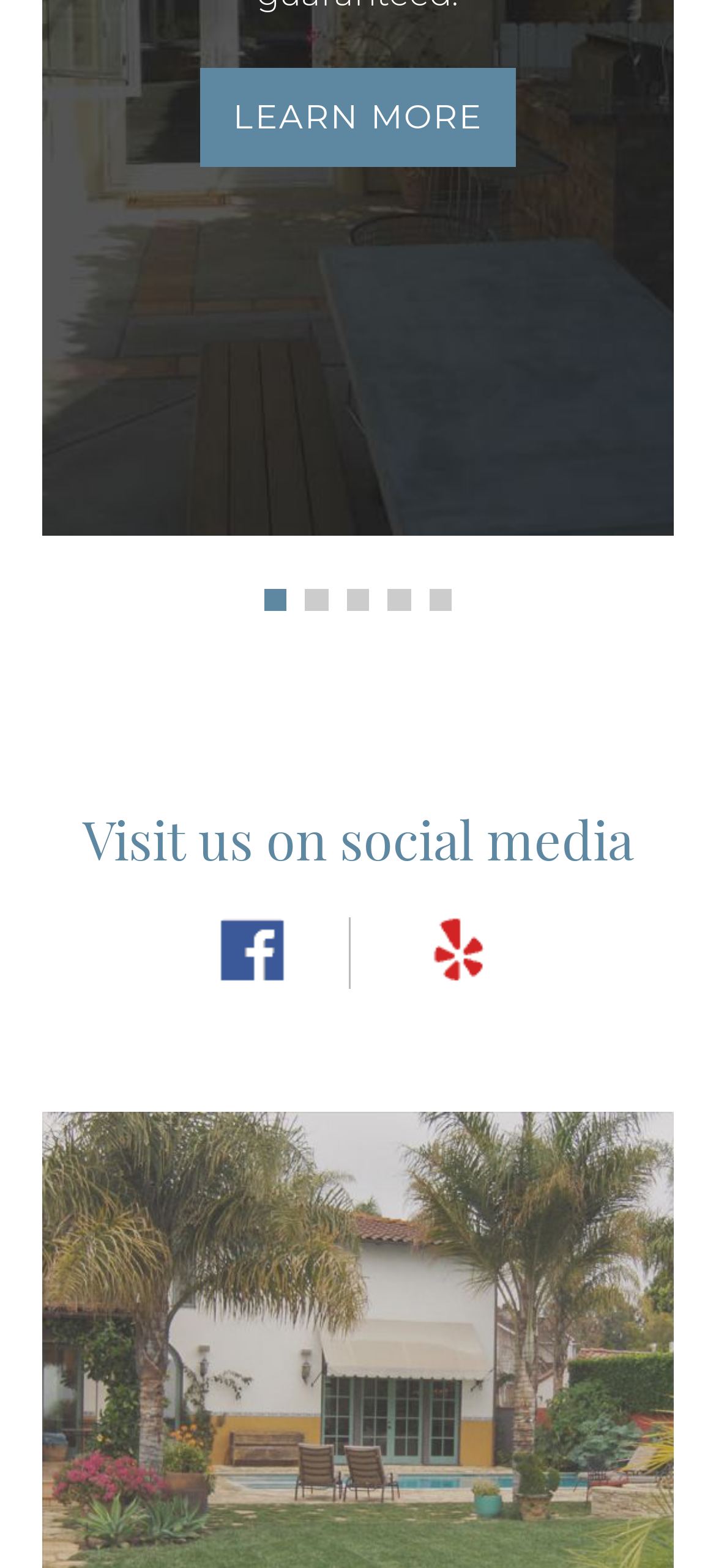What is the text above the social media links?
Based on the visual content, answer with a single word or a brief phrase.

Visit us on social media